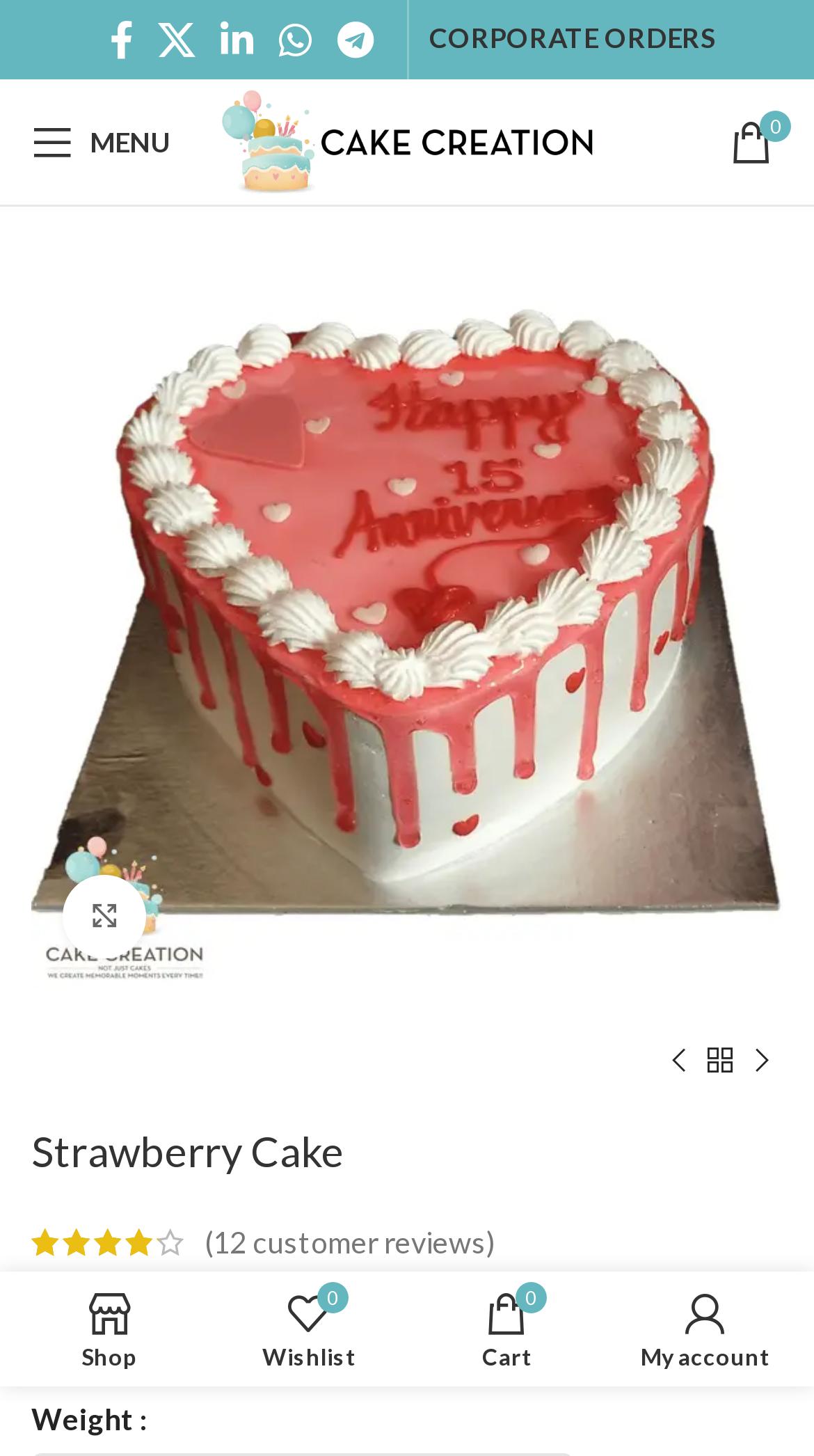Please determine the bounding box coordinates of the element's region to click for the following instruction: "Enlarge product image".

[0.077, 0.601, 0.179, 0.658]